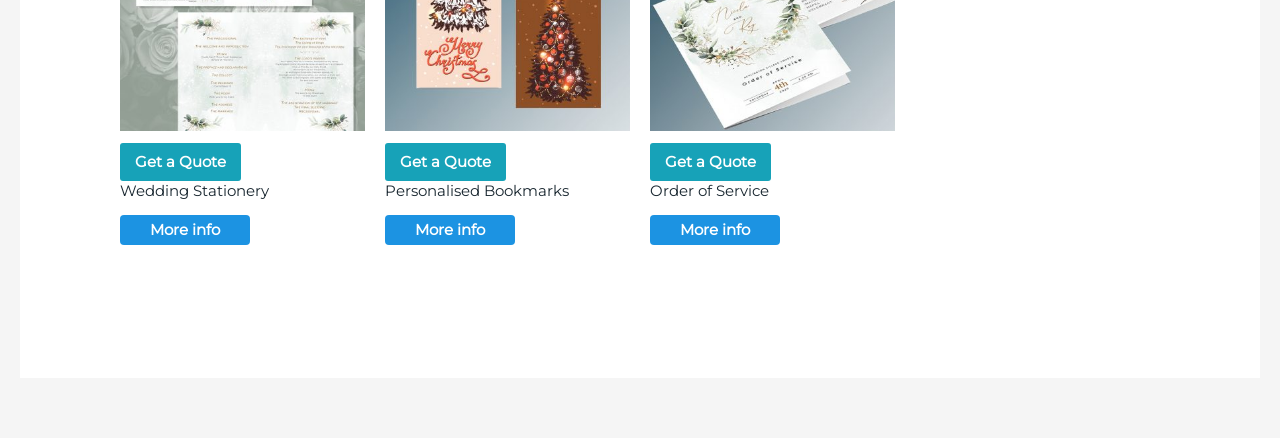How many 'More info' links are there?
Provide an in-depth and detailed explanation in response to the question.

I searched for the 'More info' links on the webpage and found three of them, each corresponding to a product category.